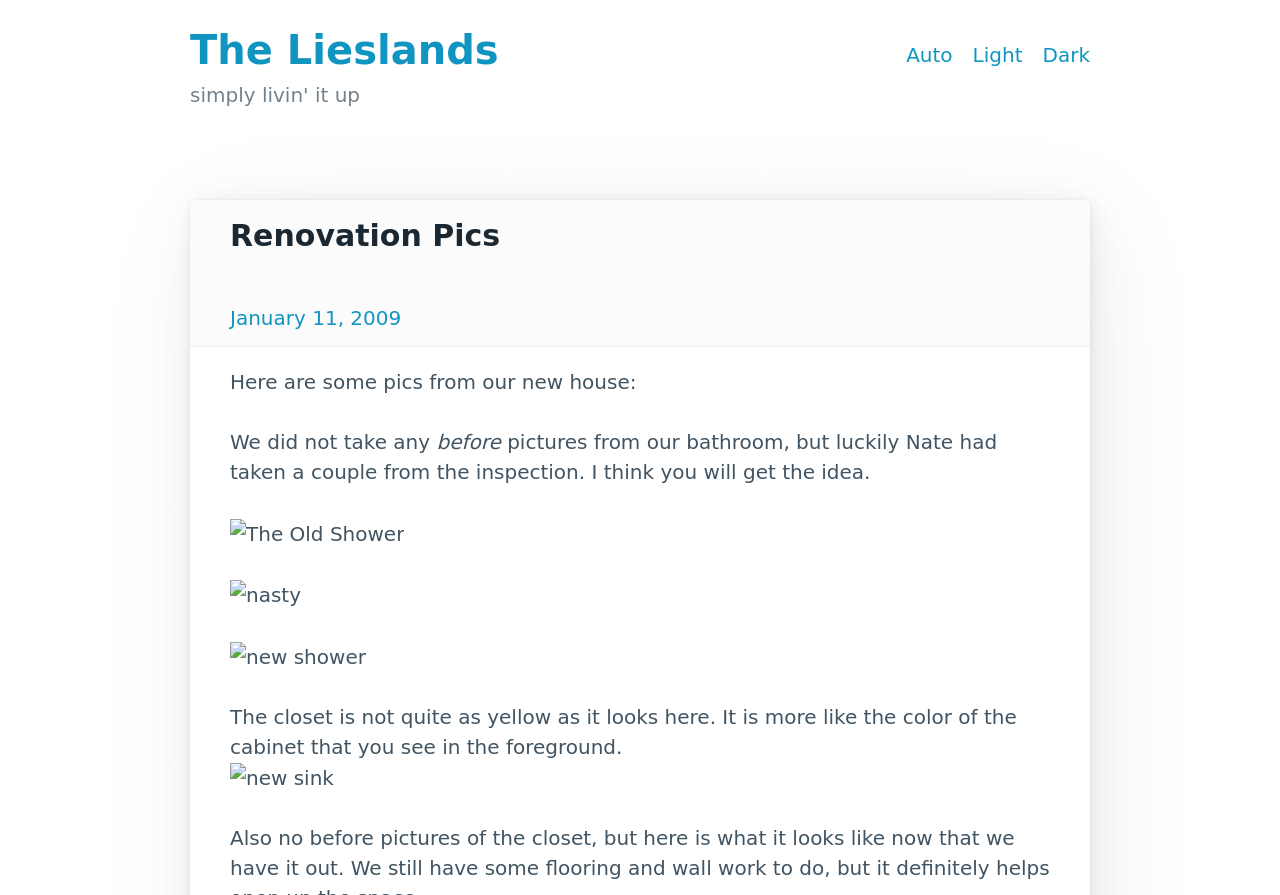What is the tone of the webpage?
Please interpret the details in the image and answer the question thoroughly.

The tone of the webpage appears to be casual and conversational, with phrases like 'simply livin' it up' and 'I think you will get the idea', suggesting a personal and informal tone.